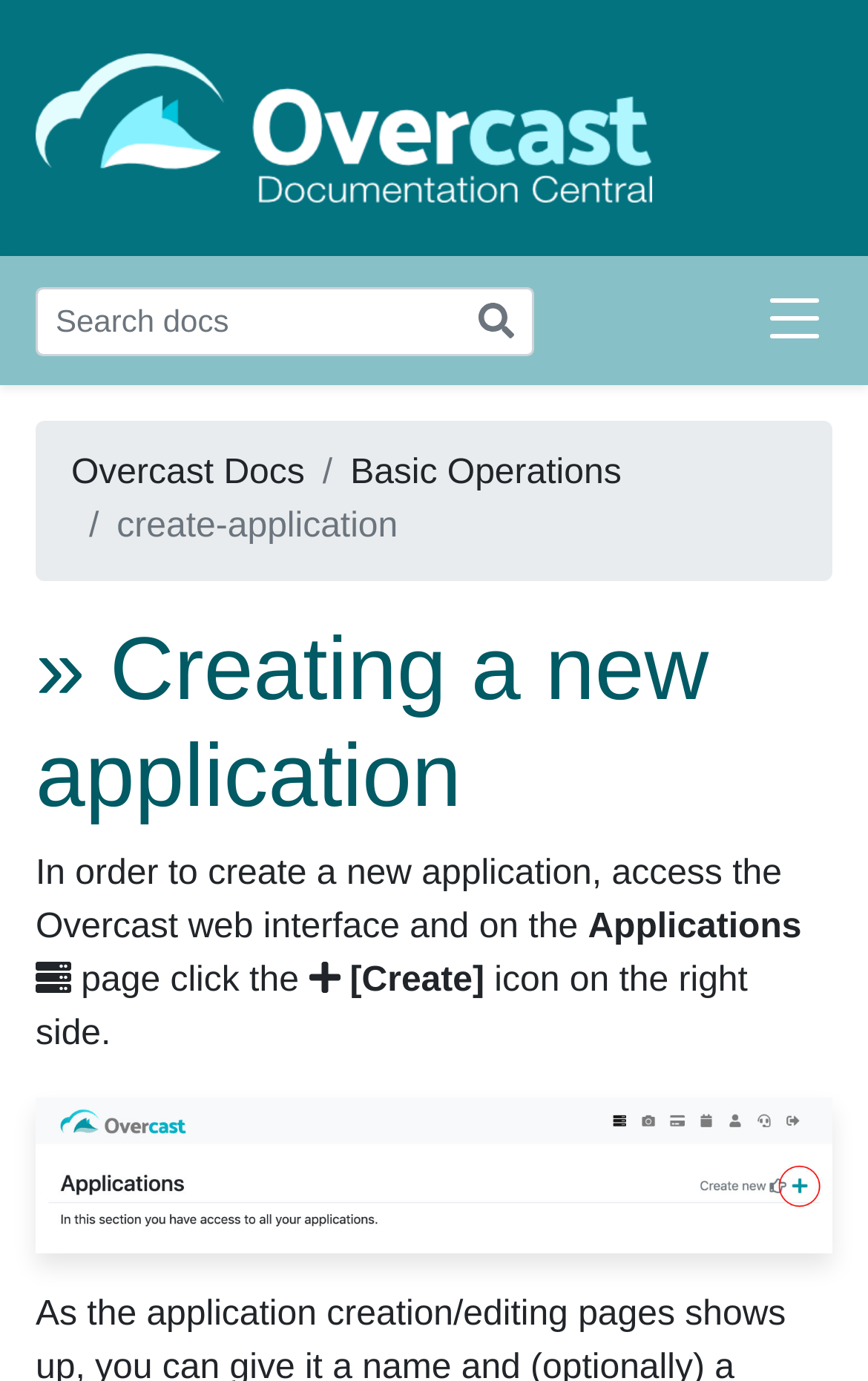Give the bounding box coordinates for this UI element: "Home". The coordinates should be four float numbers between 0 and 1, arranged as [left, top, right, bottom].

None